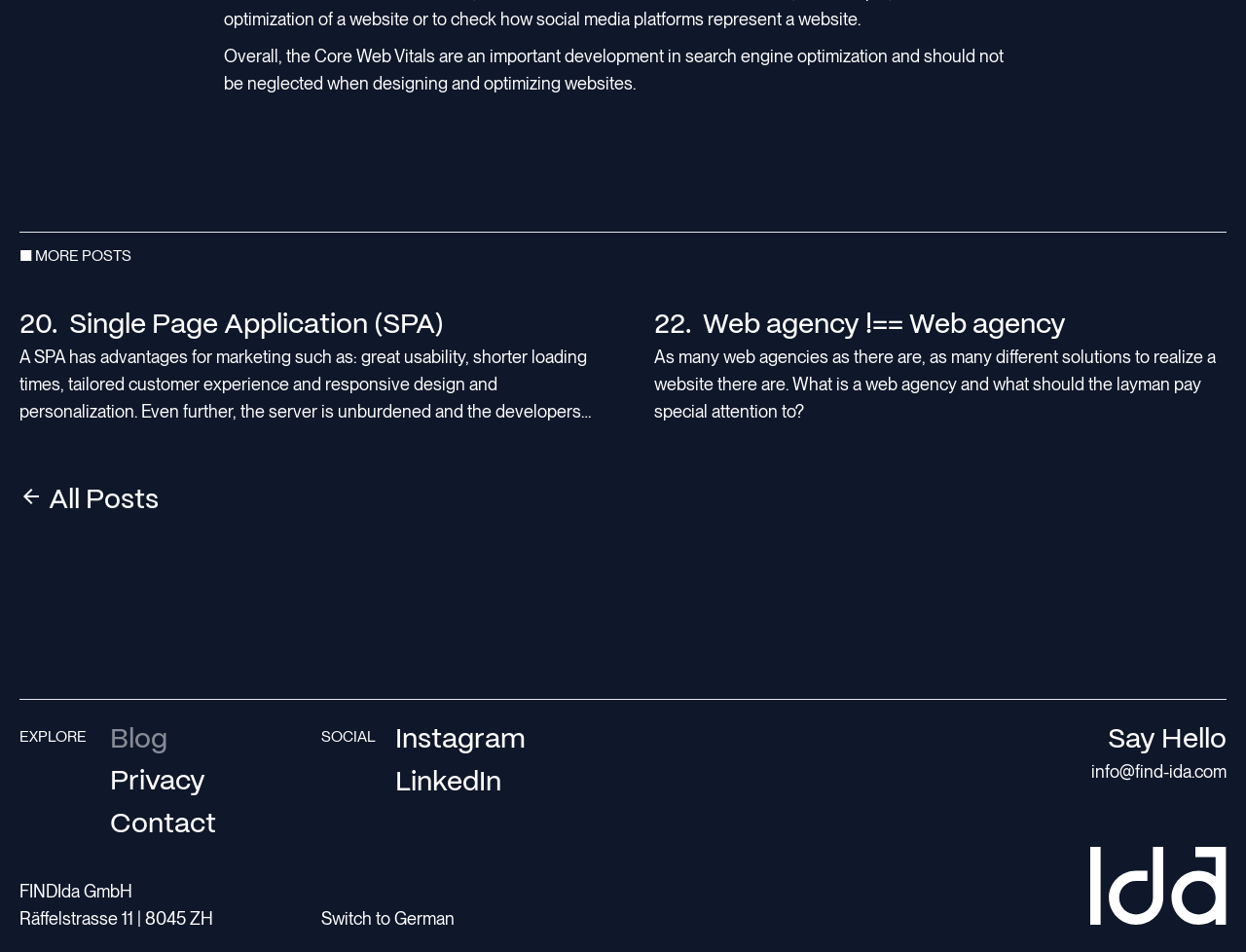What is the purpose of the 'Switch to German' button?
Using the visual information, answer the question in a single word or phrase.

To switch language